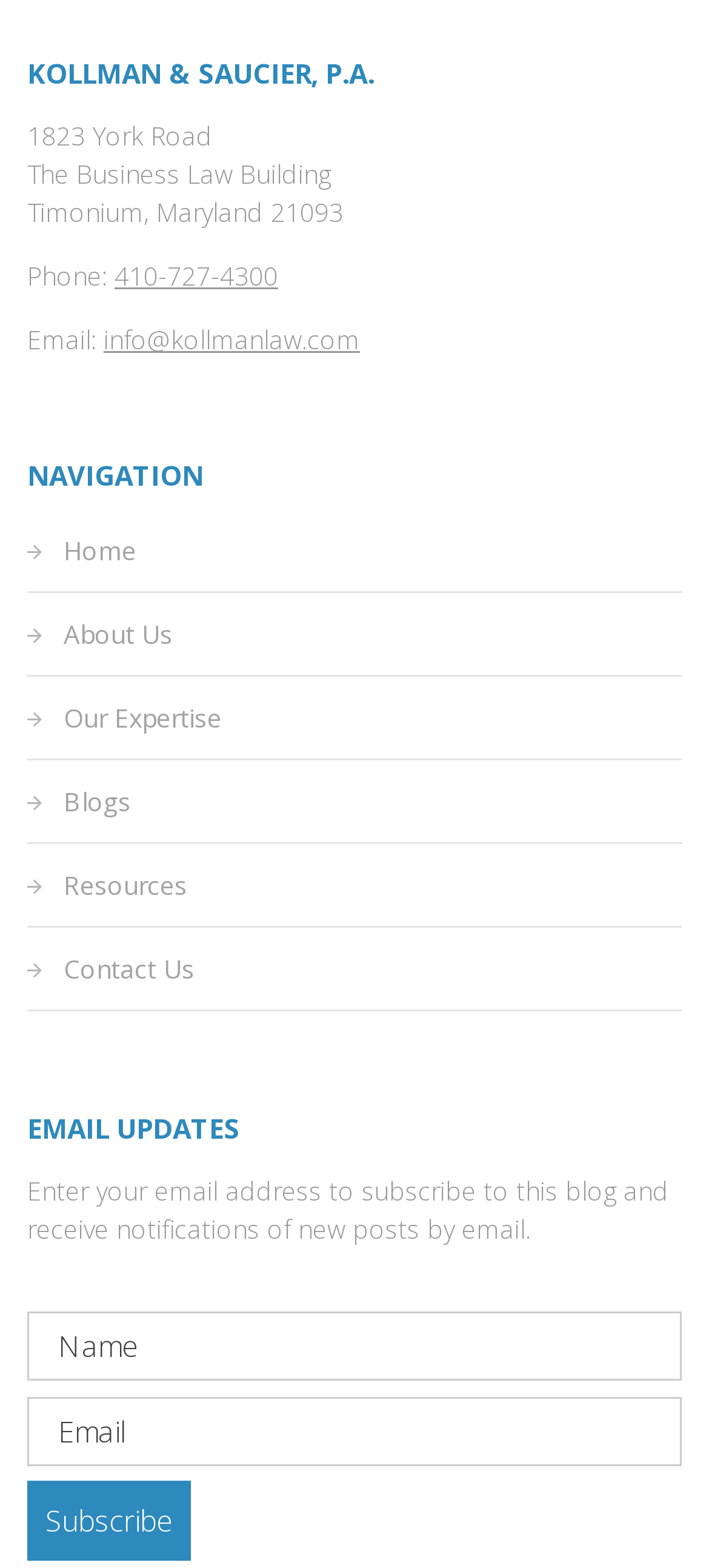Given the webpage screenshot and the description, determine the bounding box coordinates (top-left x, top-left y, bottom-right x, bottom-right y) that define the location of the UI element matching this description: Our Expertise

[0.09, 0.447, 0.313, 0.469]